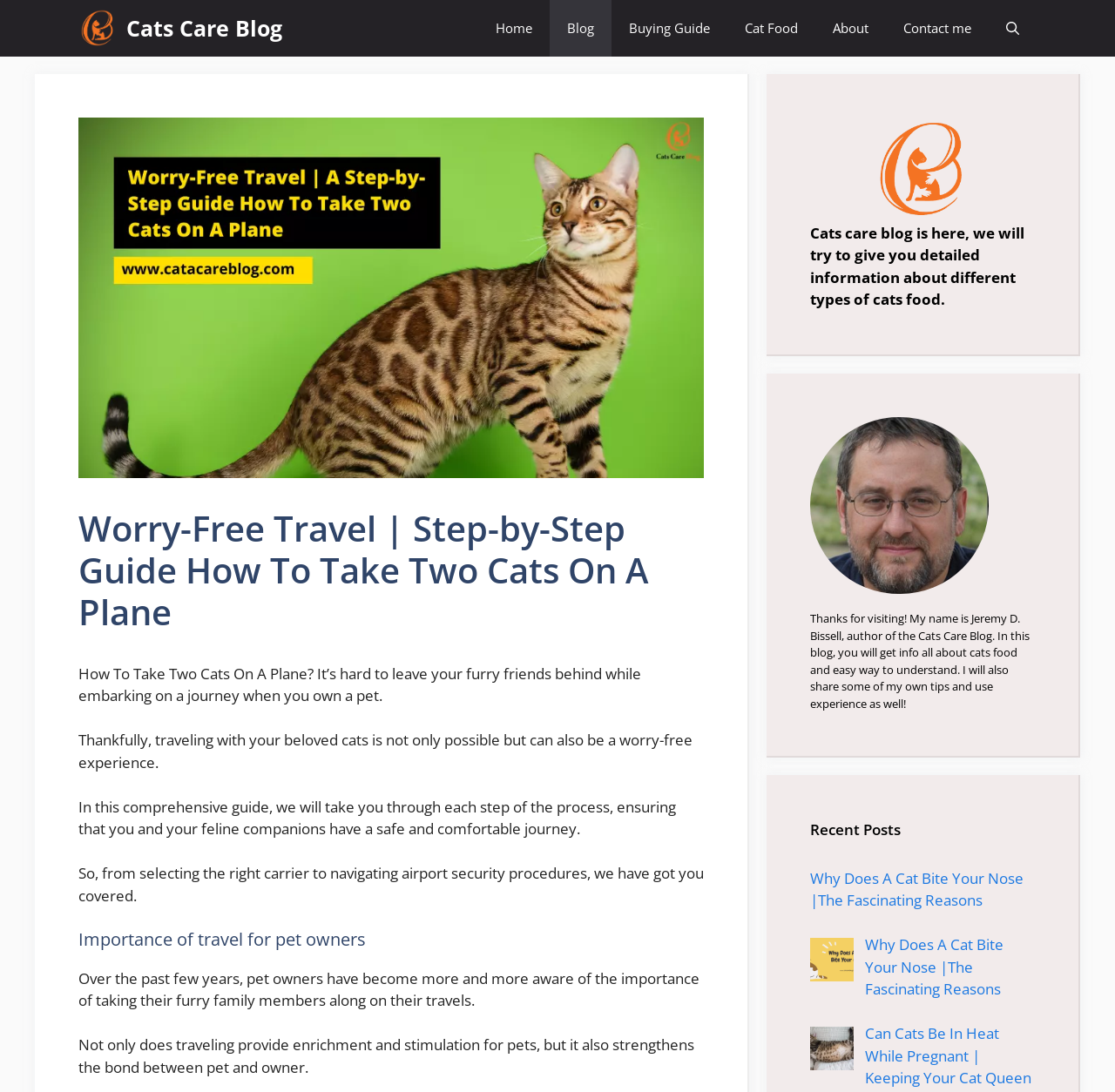Please provide a brief answer to the following inquiry using a single word or phrase:
What is the bounding box coordinate of the image of the cat?

[0.781, 0.108, 0.874, 0.203]